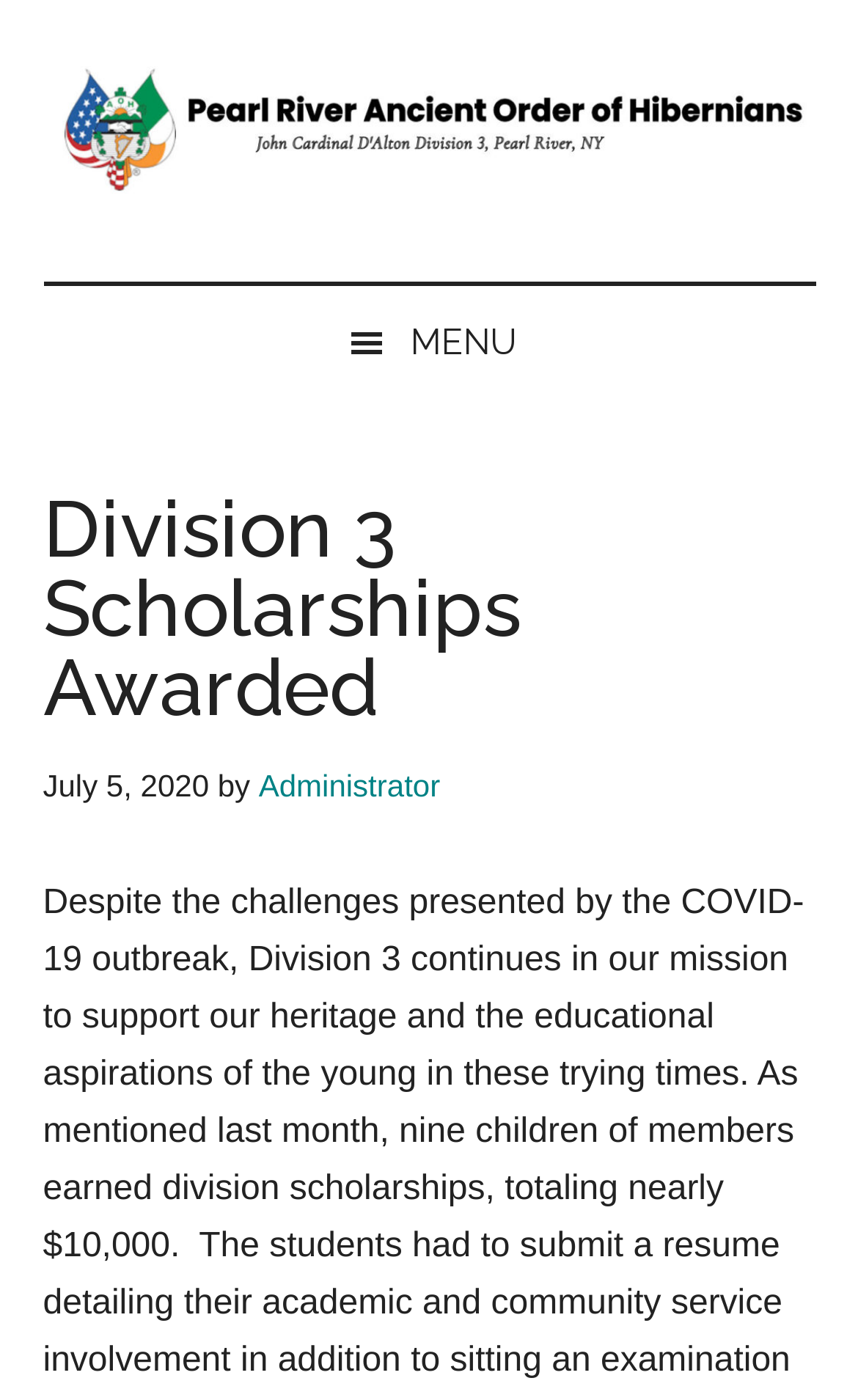Who wrote the article?
Answer with a single word or short phrase according to what you see in the image.

Administrator